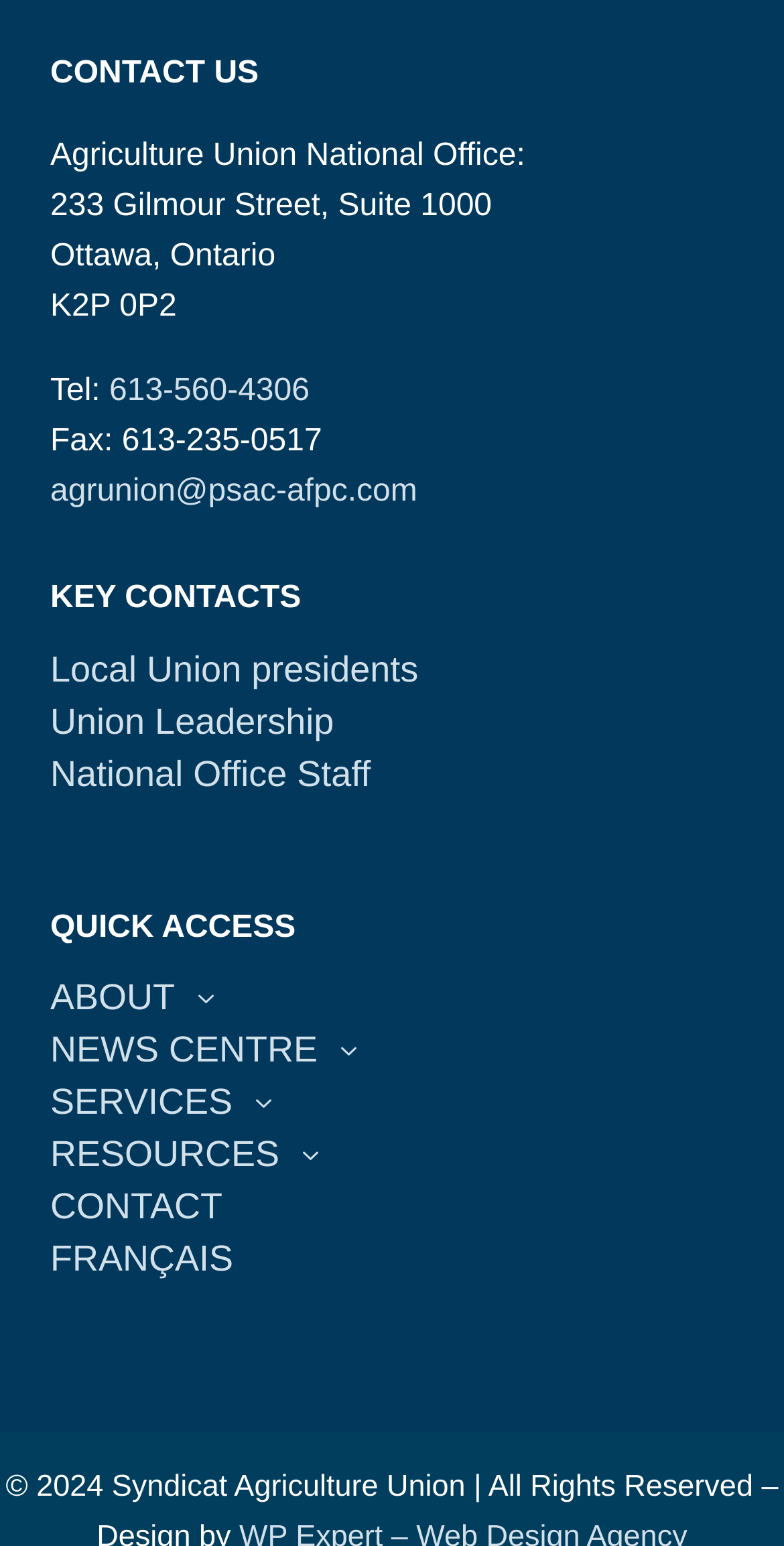Use one word or a short phrase to answer the question provided: 
What is the address of the Agriculture Union National Office?

233 Gilmour Street, Suite 1000